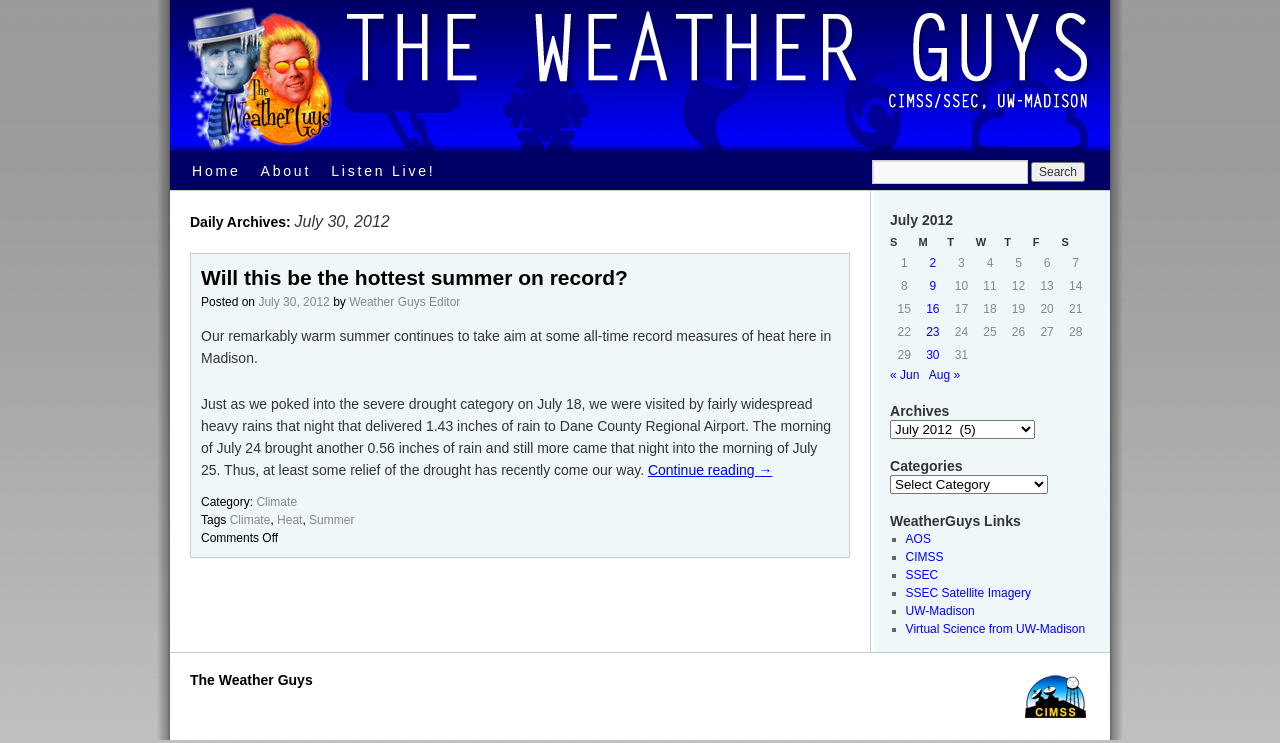Please provide the bounding box coordinates for the element that needs to be clicked to perform the instruction: "Click on the 'Continue reading →' link". The coordinates must consist of four float numbers between 0 and 1, formatted as [left, top, right, bottom].

[0.506, 0.622, 0.603, 0.644]